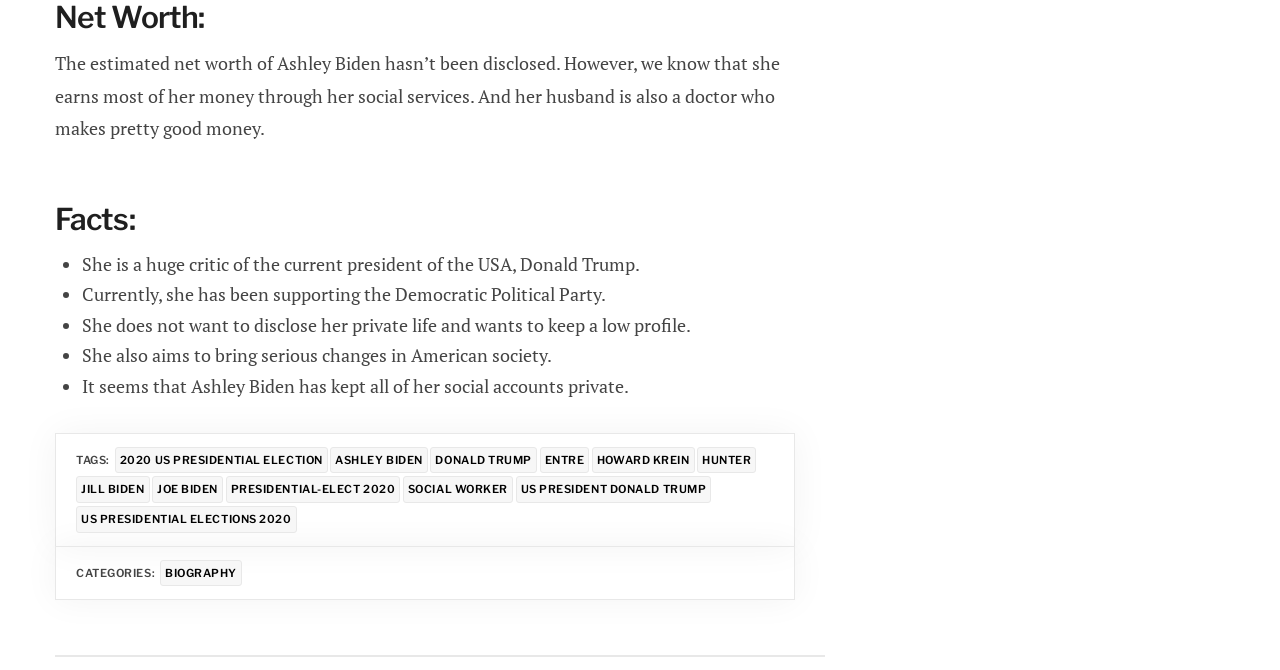Please determine the bounding box coordinates of the element's region to click in order to carry out the following instruction: "Discover more about the US PRESIDENTIAL ELECTIONS 2020". The coordinates should be four float numbers between 0 and 1, i.e., [left, top, right, bottom].

[0.059, 0.755, 0.232, 0.795]